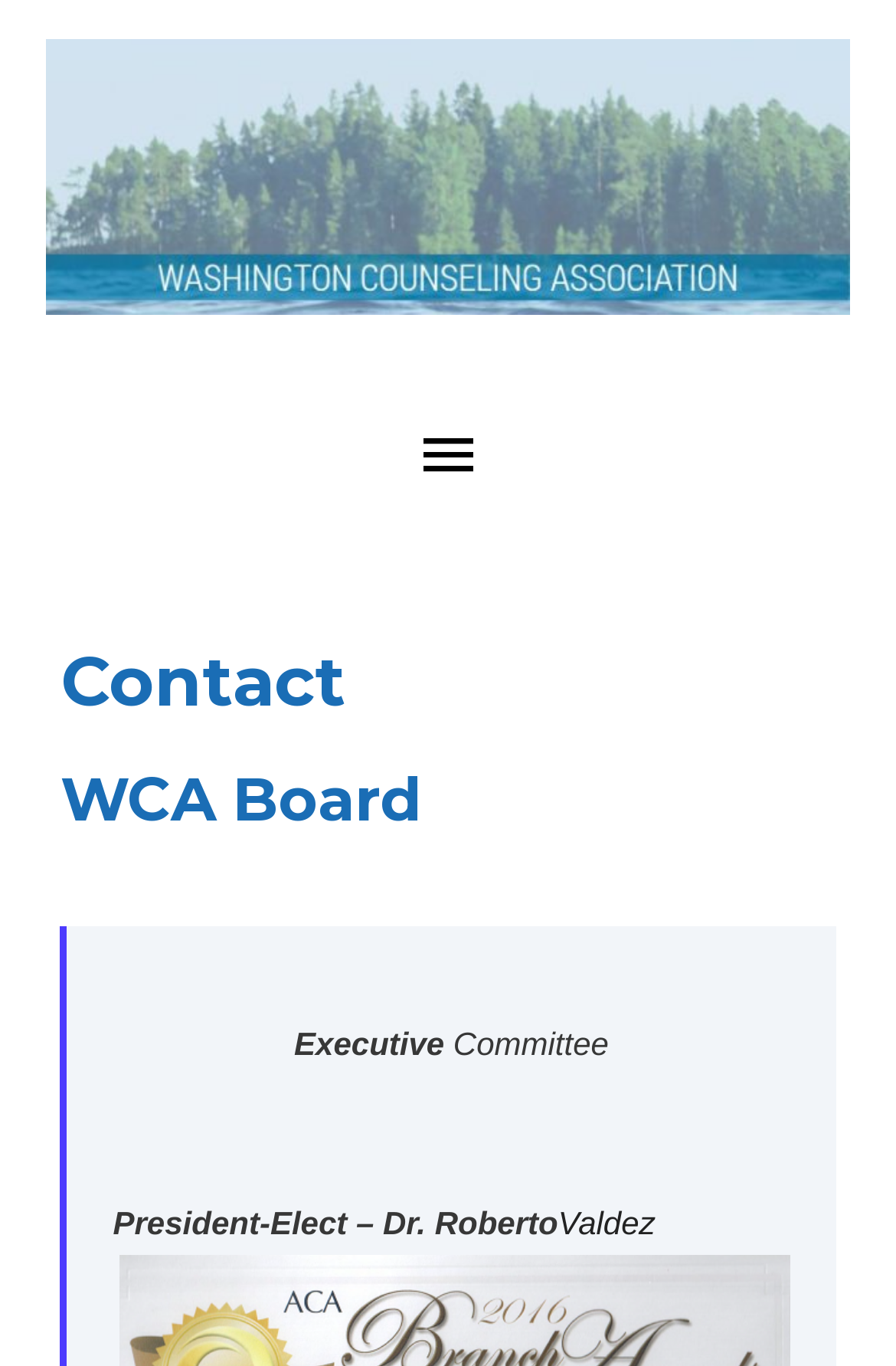Using the details in the image, give a detailed response to the question below:
What is the first word of the second text element in the header?

I found the answer by looking at the text elements in the header. The second text element is 'WCA Board', and the first word of this element is 'WCA'.